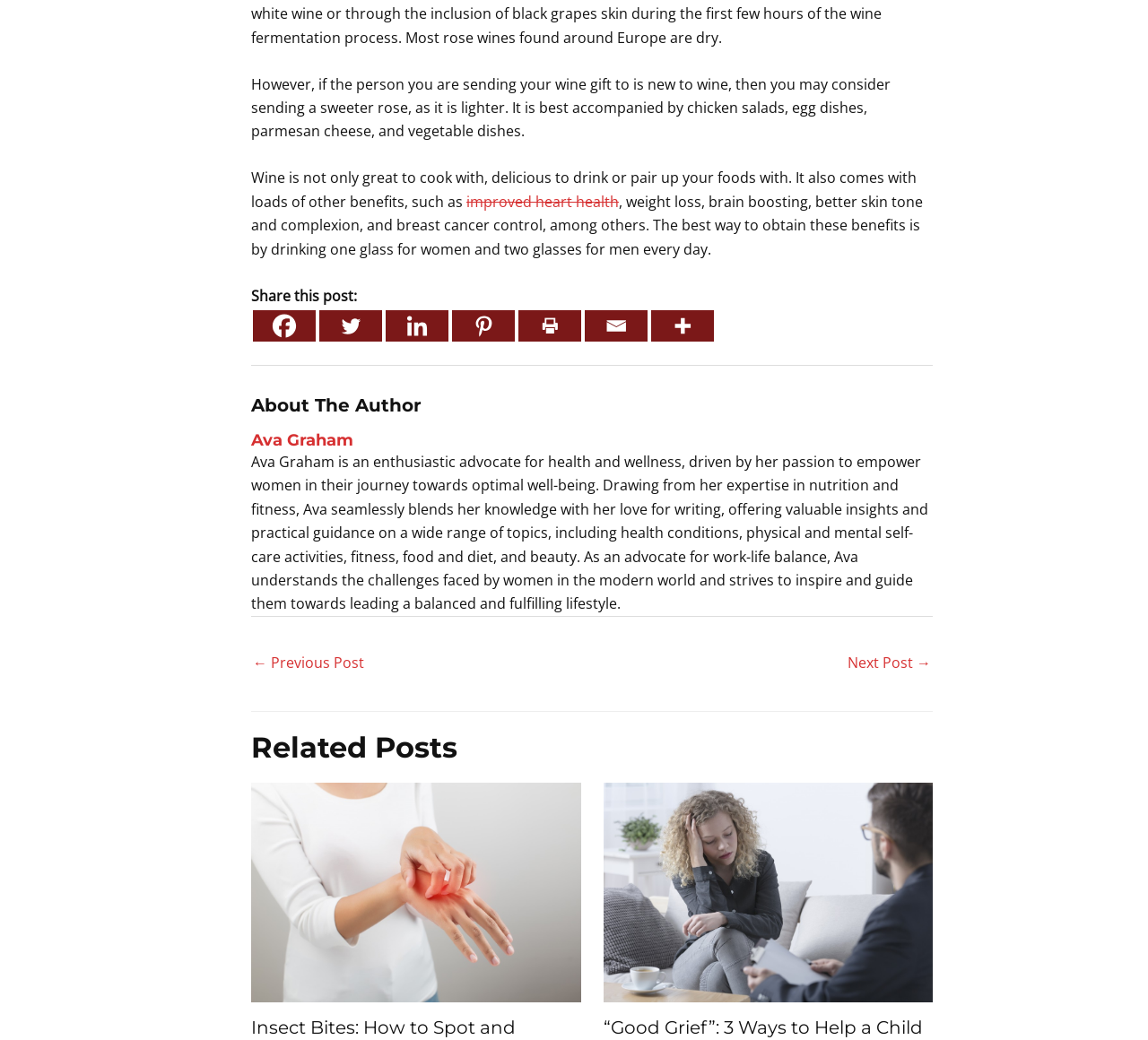Identify the bounding box coordinates of the area you need to click to perform the following instruction: "Go to the next post".

[0.738, 0.622, 0.811, 0.654]